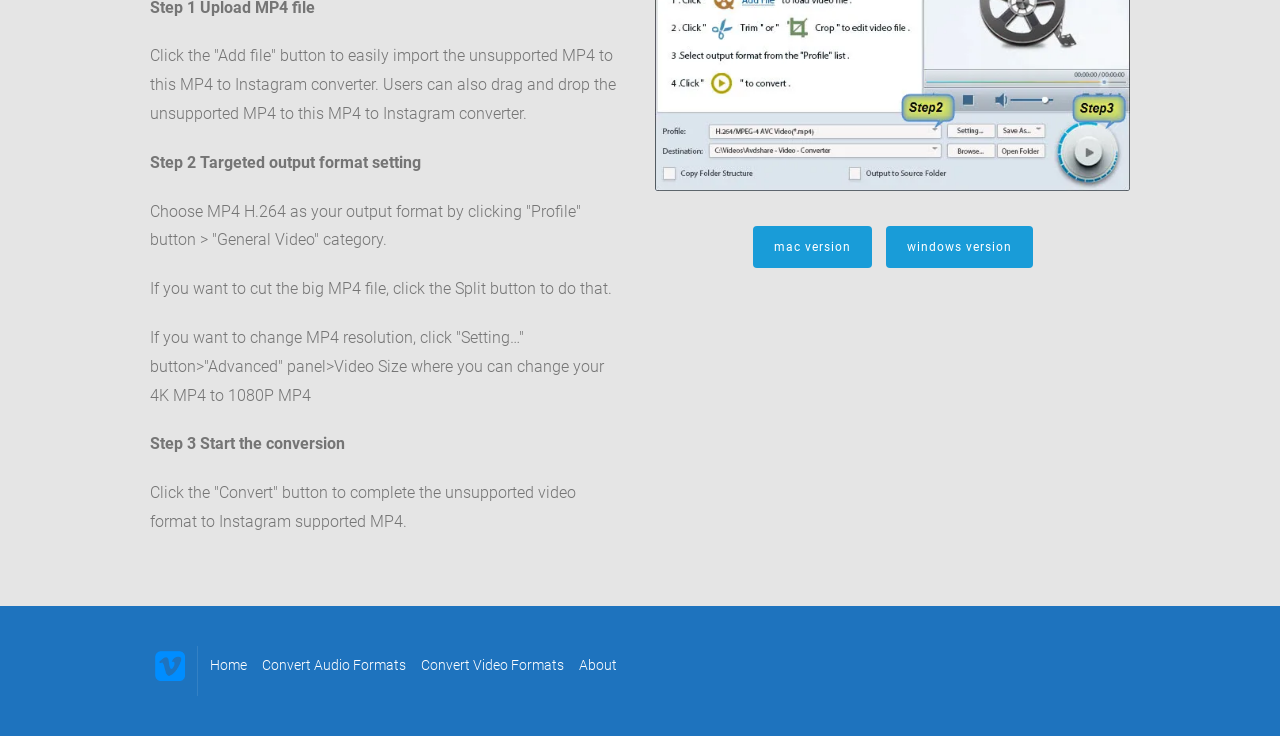Can you provide the bounding box coordinates for the element that should be clicked to implement the instruction: "Click the 'Add file' button"?

[0.117, 0.063, 0.481, 0.167]